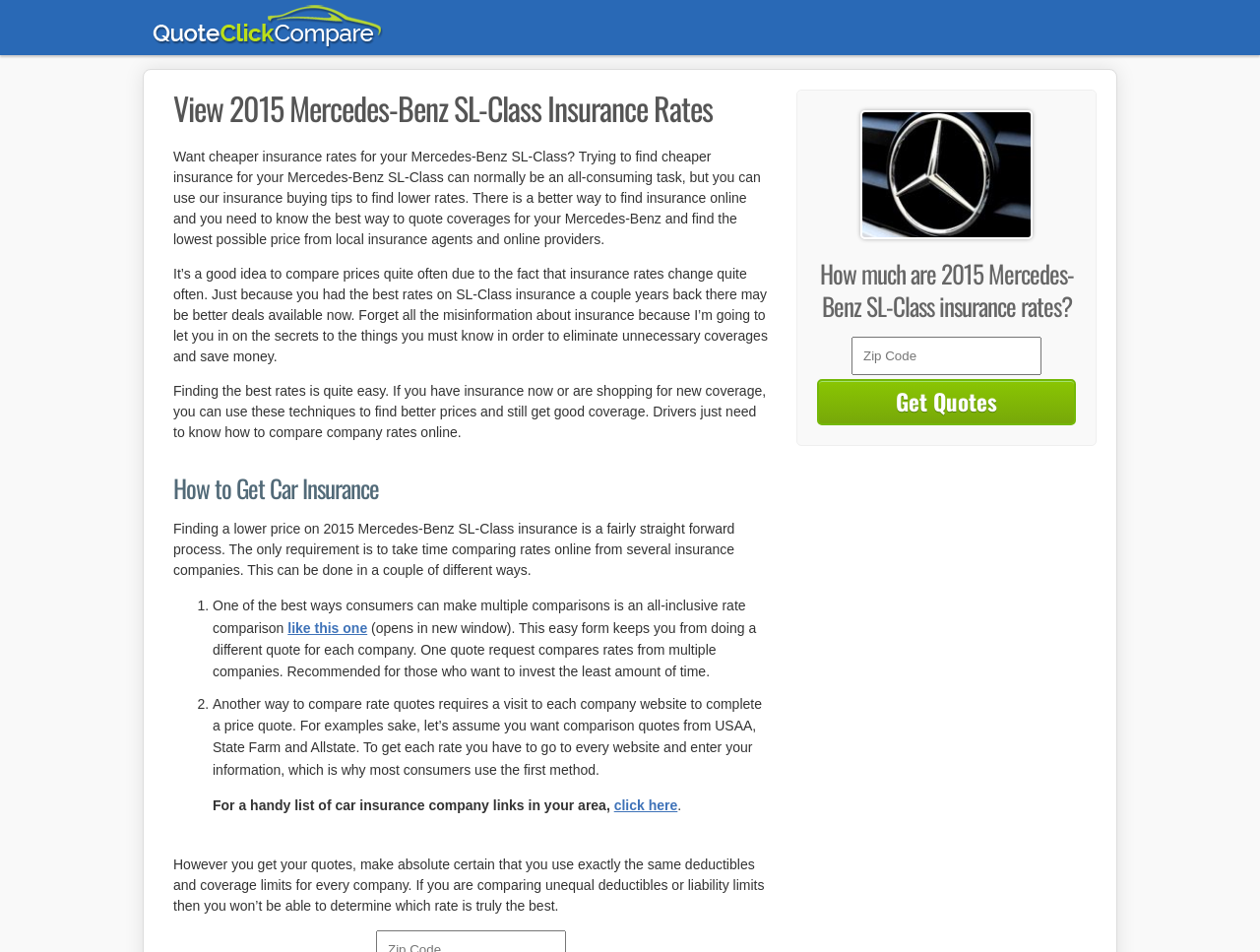Determine the title of the webpage and give its text content.

View 2015 Mercedes-Benz SL-Class Insurance Rates